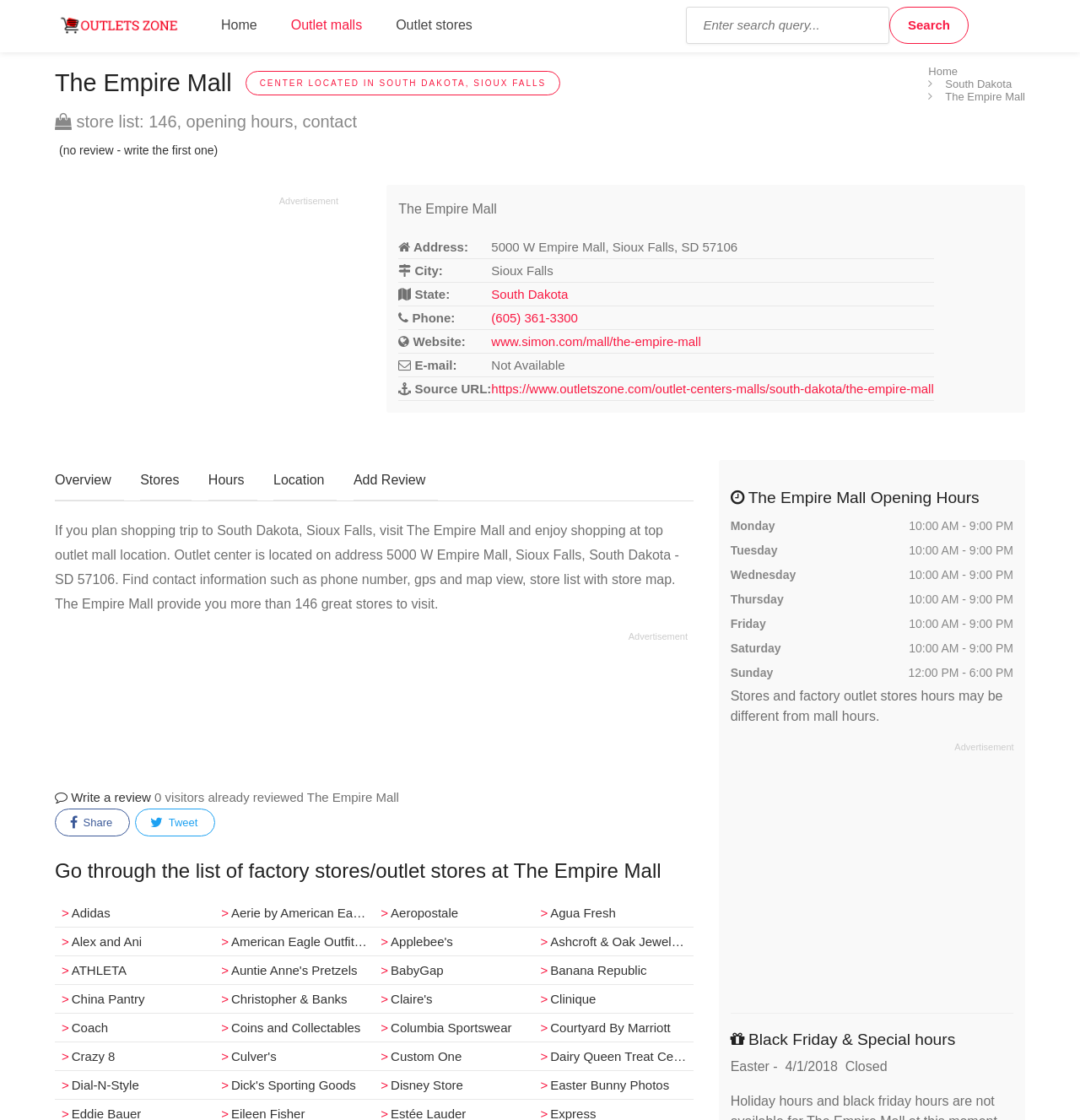Please find and report the bounding box coordinates of the element to click in order to perform the following action: "View by thread". The coordinates should be expressed as four float numbers between 0 and 1, in the format [left, top, right, bottom].

None